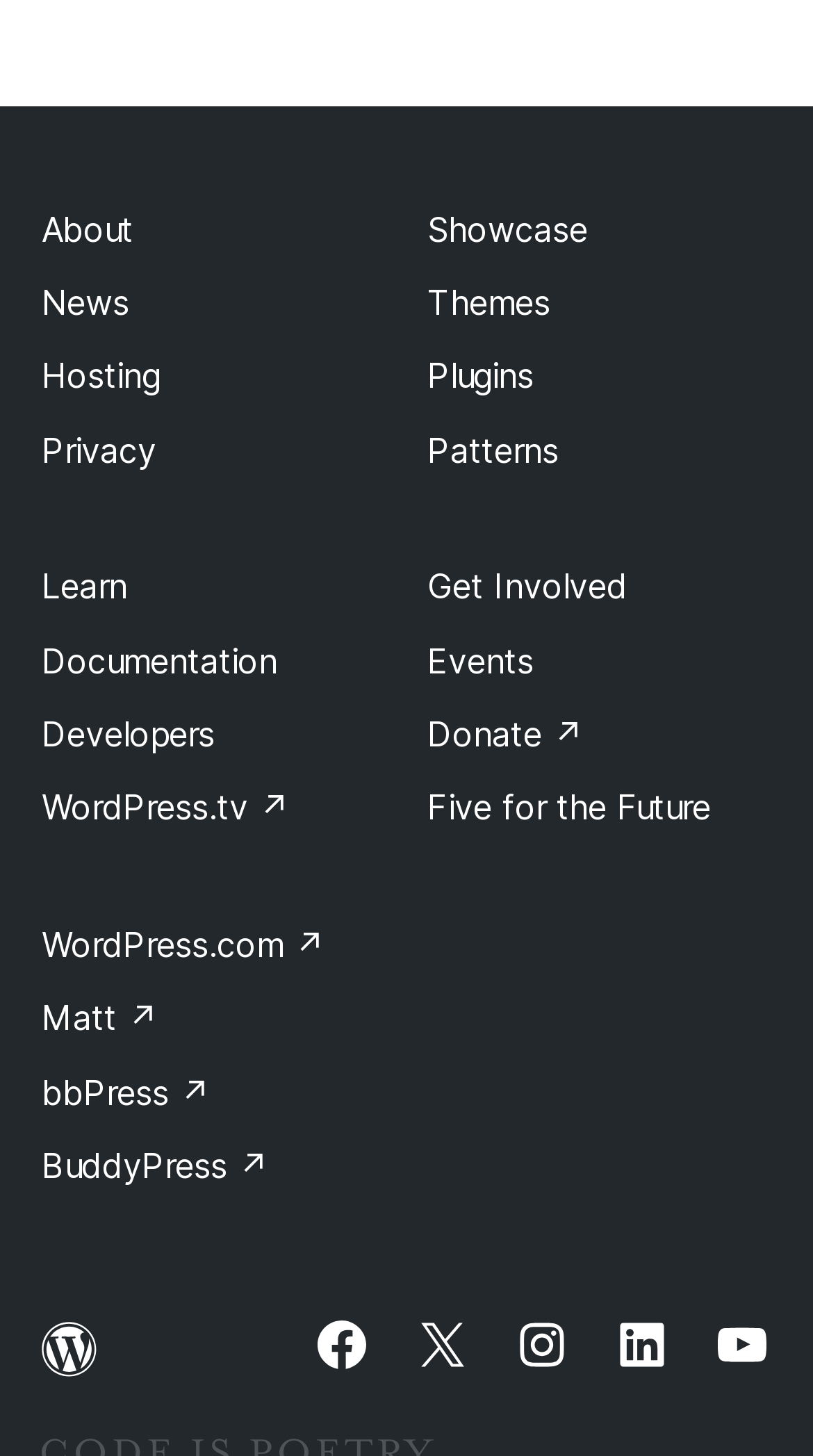Please answer the following question as detailed as possible based on the image: 
How many social media links are there?

I counted the number of links at the bottom of the page that mention visiting a social media platform, including Facebook, X (formerly Twitter), Instagram, LinkedIn, and YouTube.